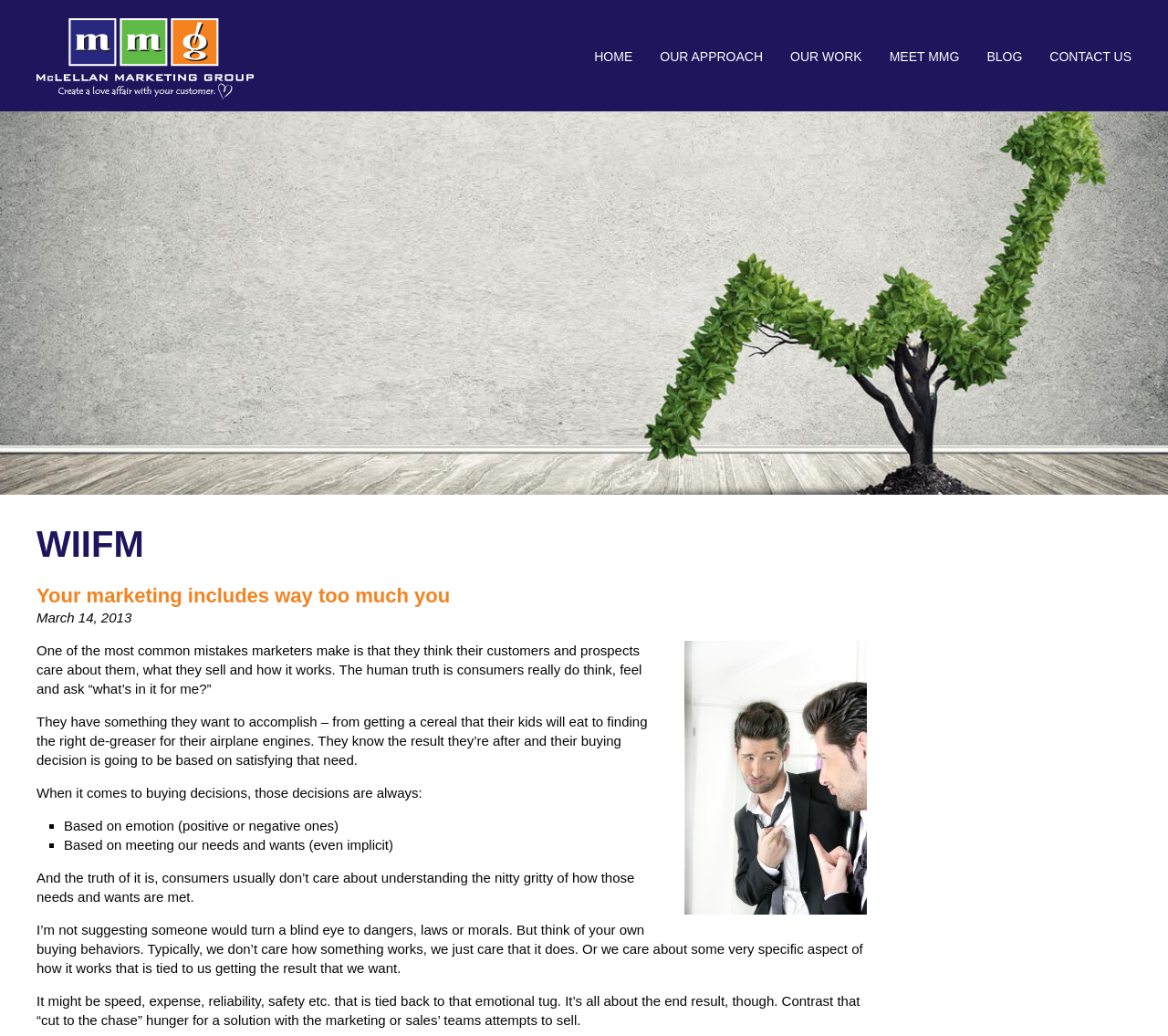Review the image closely and give a comprehensive answer to the question: What are the two bases of buying decisions according to the text?

According to the text, buying decisions are always based on two things: emotion (positive or negative) and meeting our needs and wants (even implicit ones).